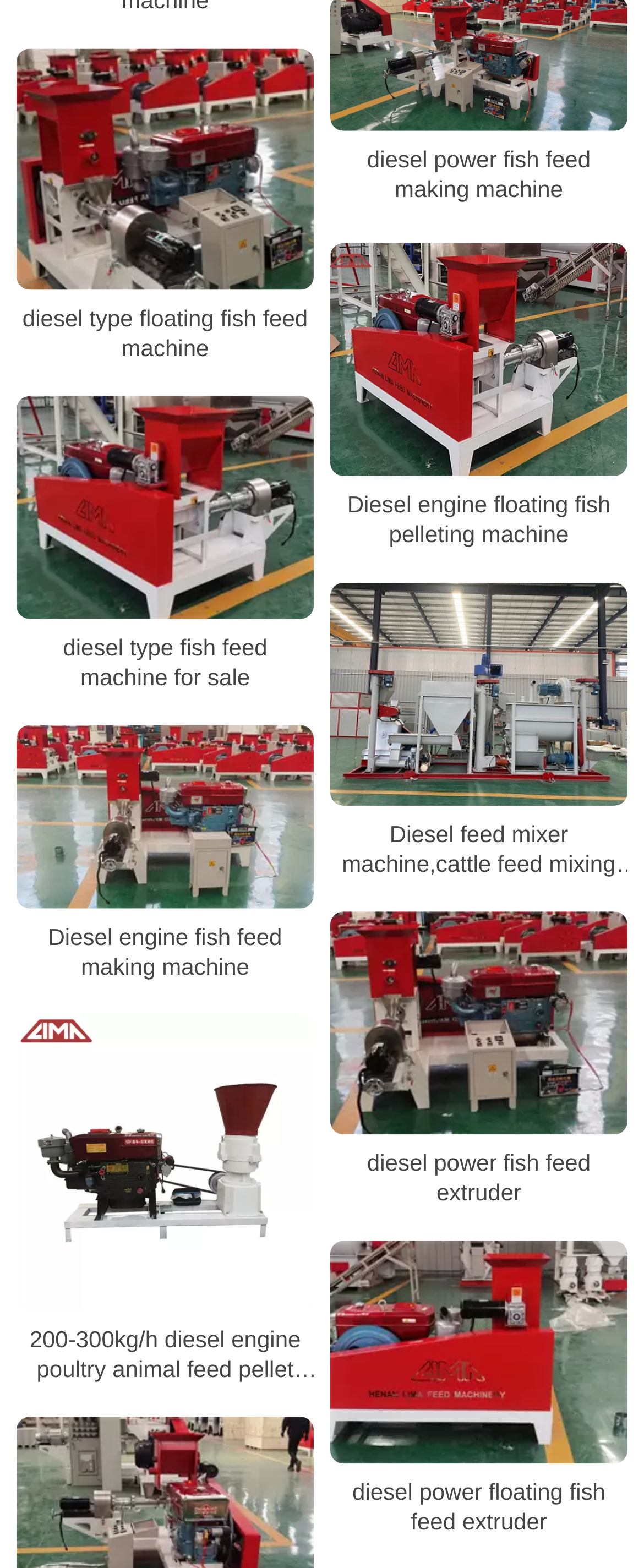Identify the bounding box coordinates for the UI element described as: "diesel power fish feed extruder". The coordinates should be provided as four floats between 0 and 1: [left, top, right, bottom].

[0.513, 0.732, 0.974, 0.77]